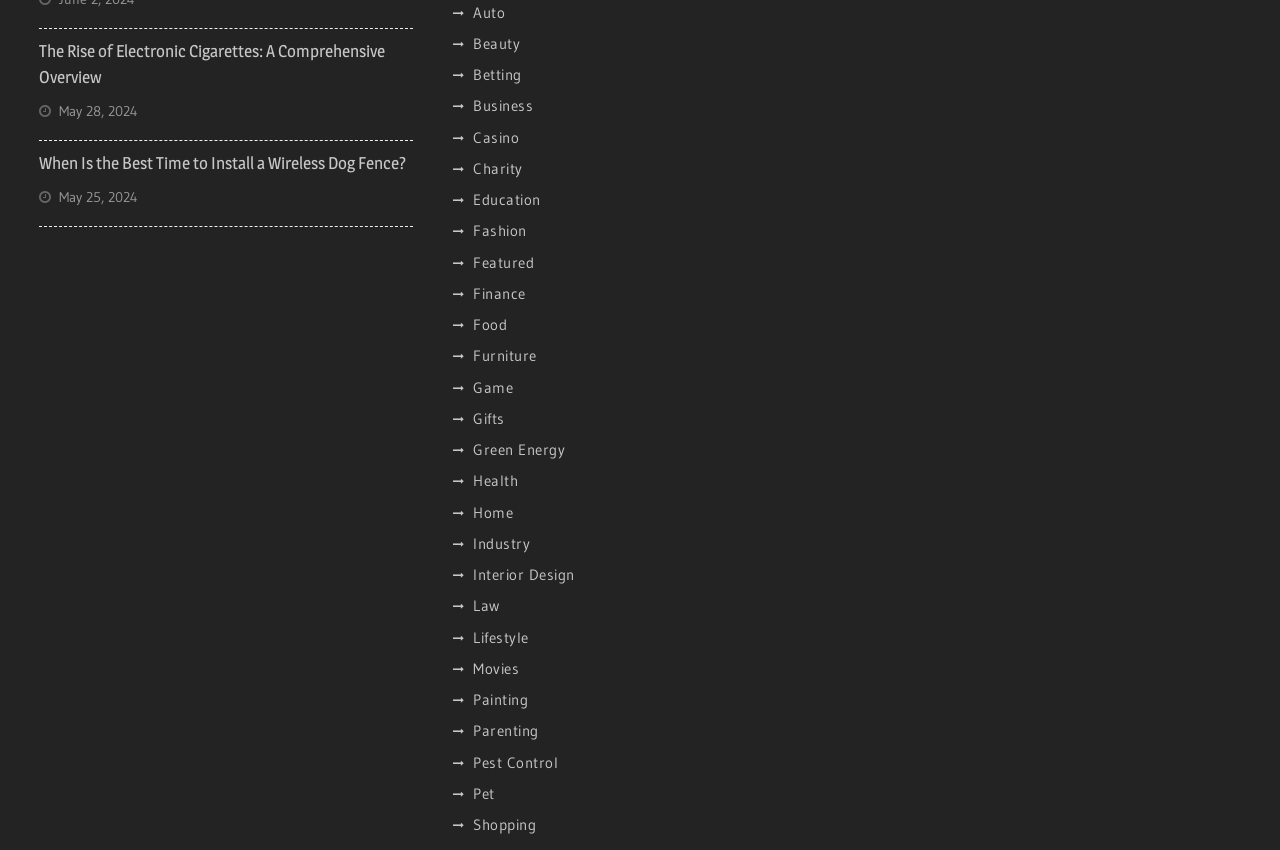Find and indicate the bounding box coordinates of the region you should select to follow the given instruction: "Click on 'The Rise of Electronic Cigarettes: A Comprehensive Overview'".

[0.031, 0.048, 0.301, 0.102]